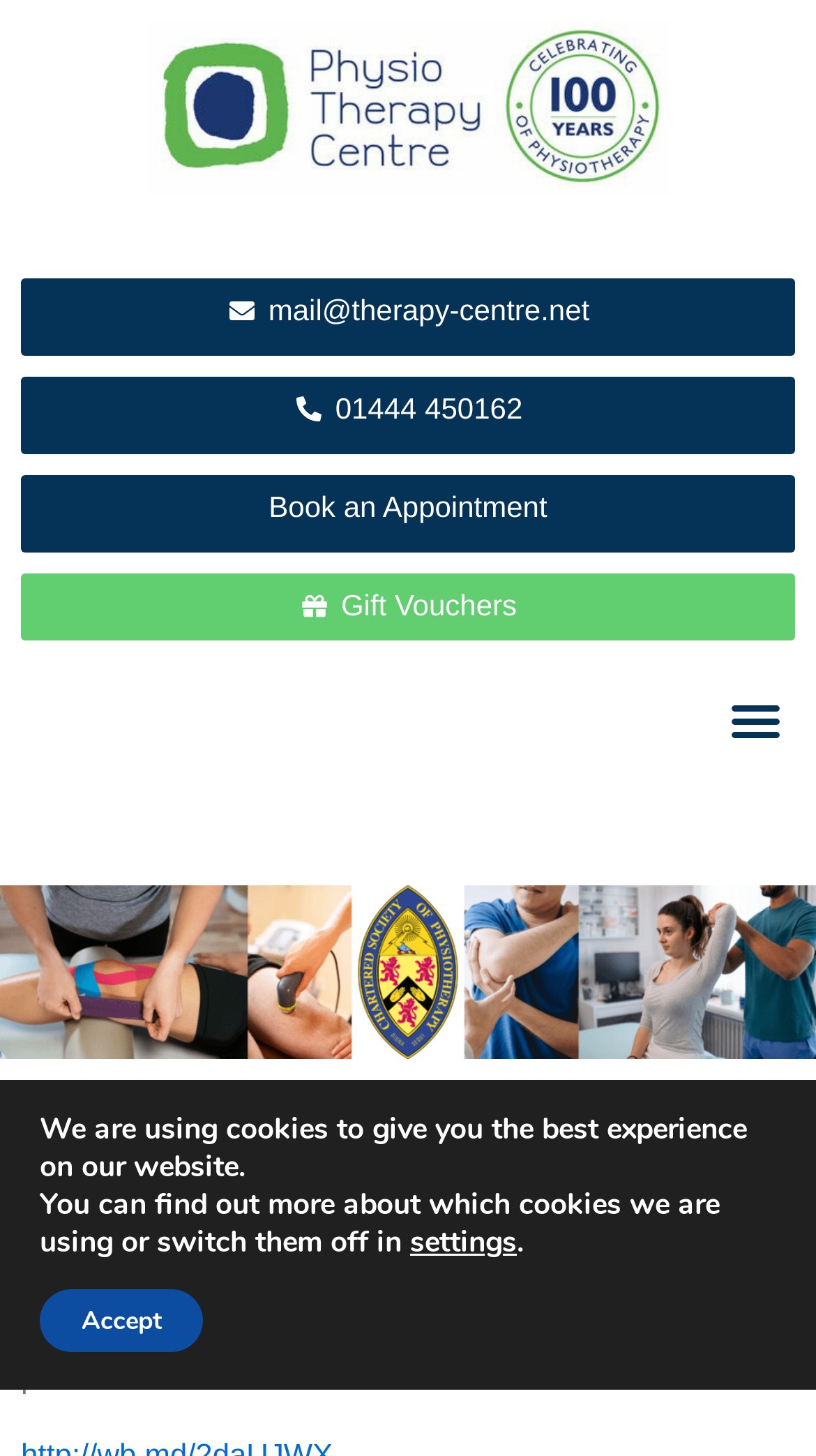Determine the bounding box coordinates of the clickable region to carry out the instruction: "Click the 'Gift Vouchers' link".

[0.367, 0.401, 0.633, 0.432]